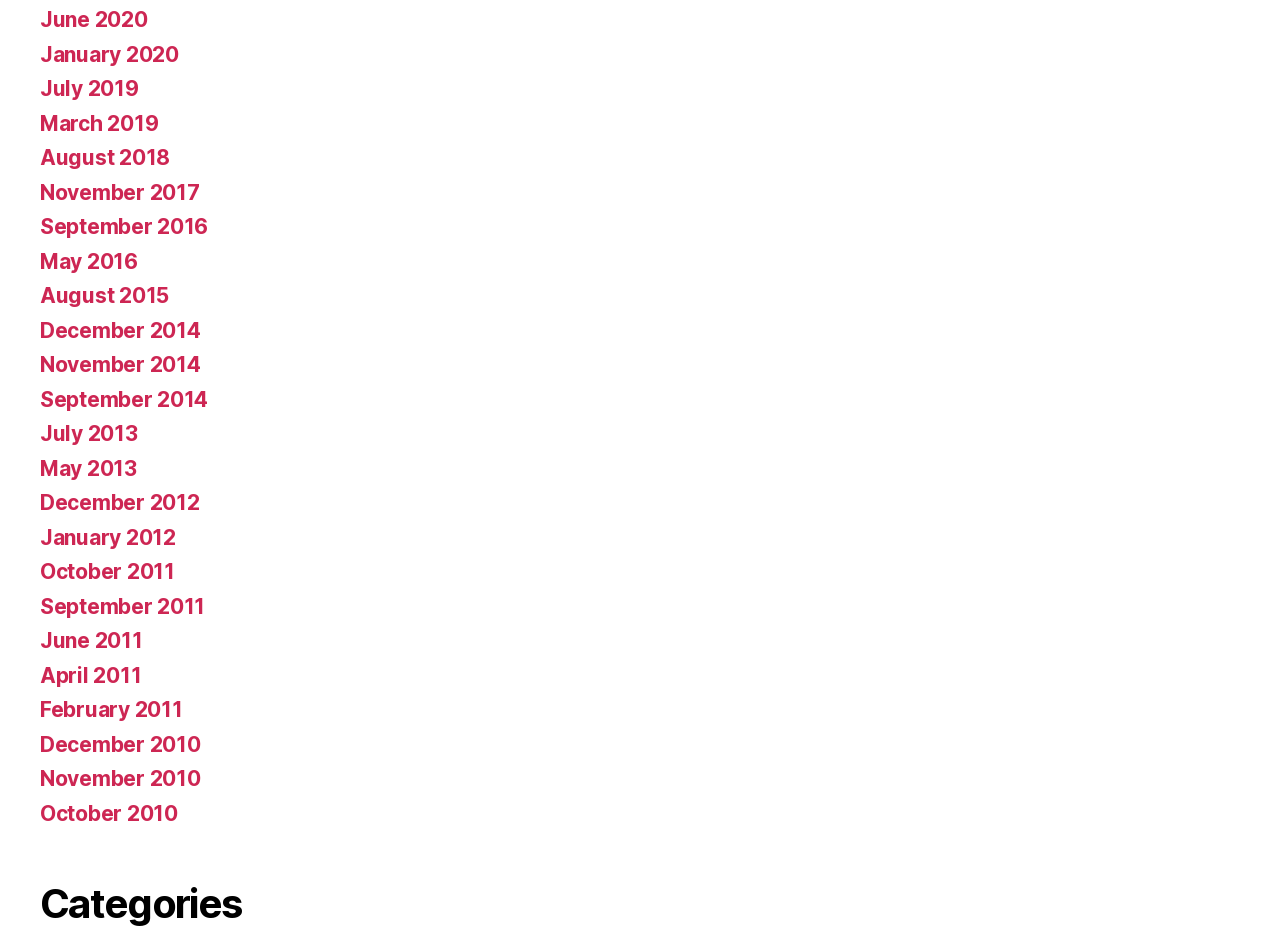What is the earliest year listed?
Please provide a comprehensive and detailed answer to the question.

I determined the earliest year listed by examining the links on the webpage, which appear to be a list of months and years. The last link, 'October 2010', has the earliest year, indicating it is the earliest year listed.